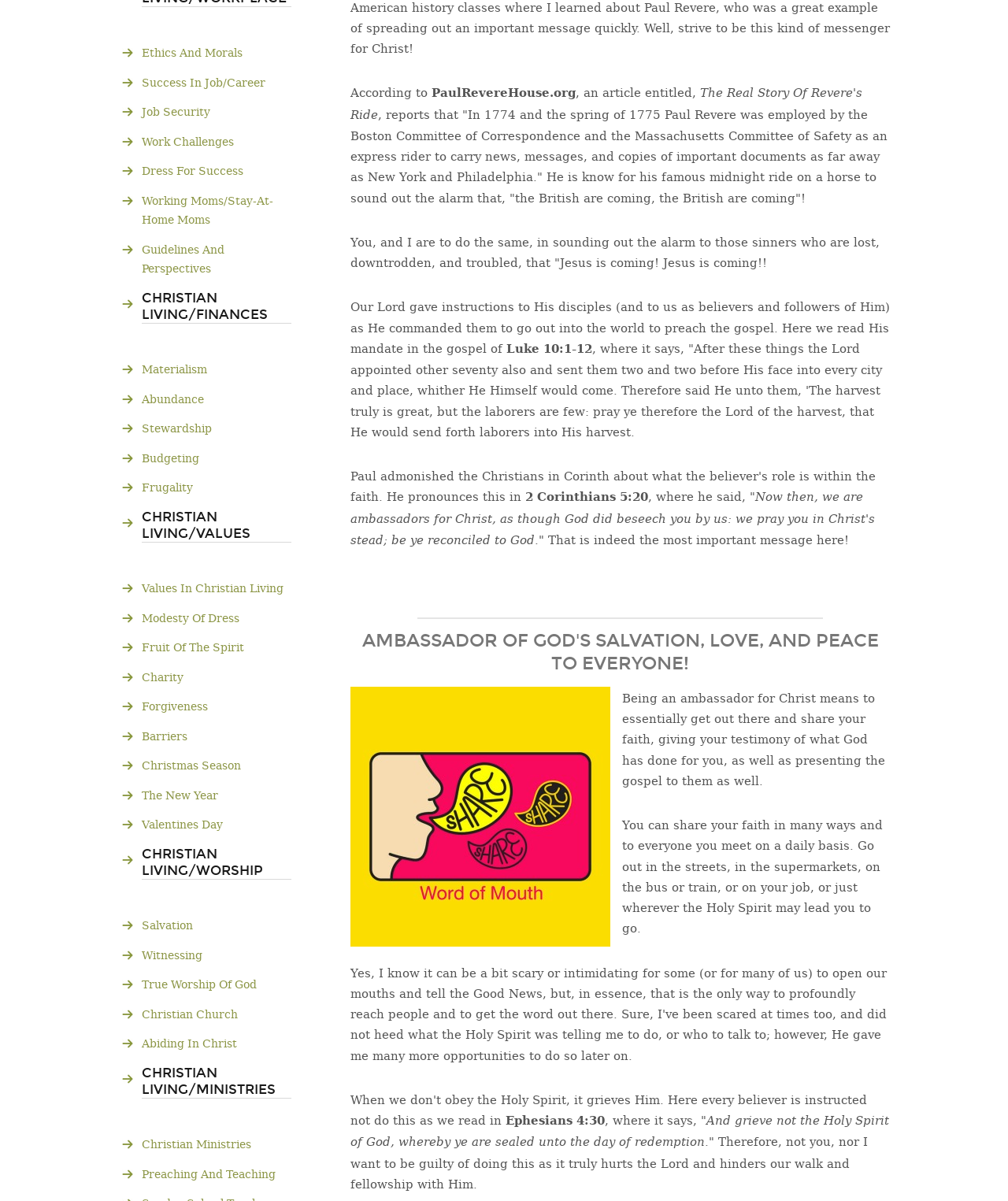What is the purpose of being an ambassador for Christ?
Please use the image to provide a one-word or short phrase answer.

To share faith and present the gospel